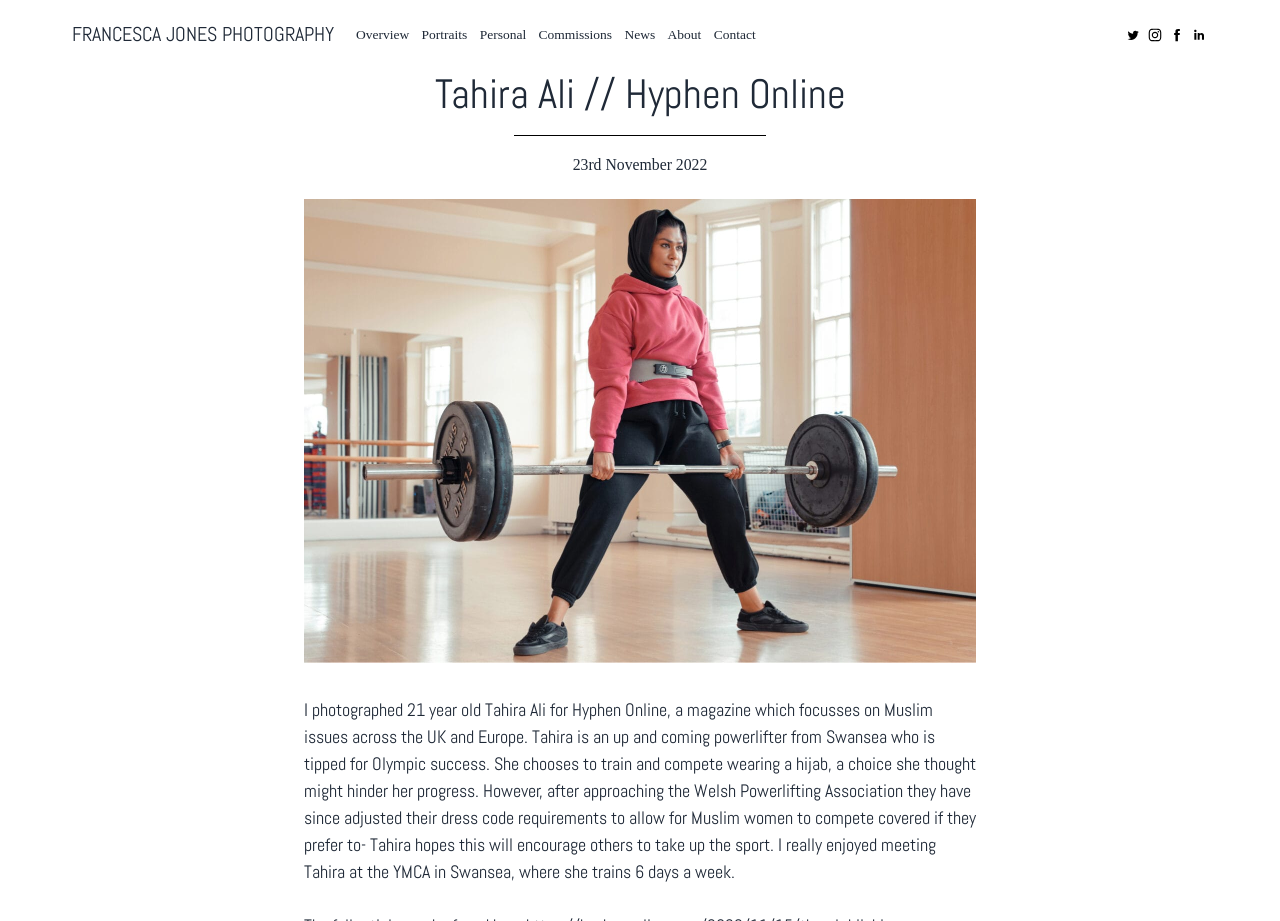Can you find the bounding box coordinates for the element to click on to achieve the instruction: "View portraits"?

[0.329, 0.029, 0.365, 0.045]